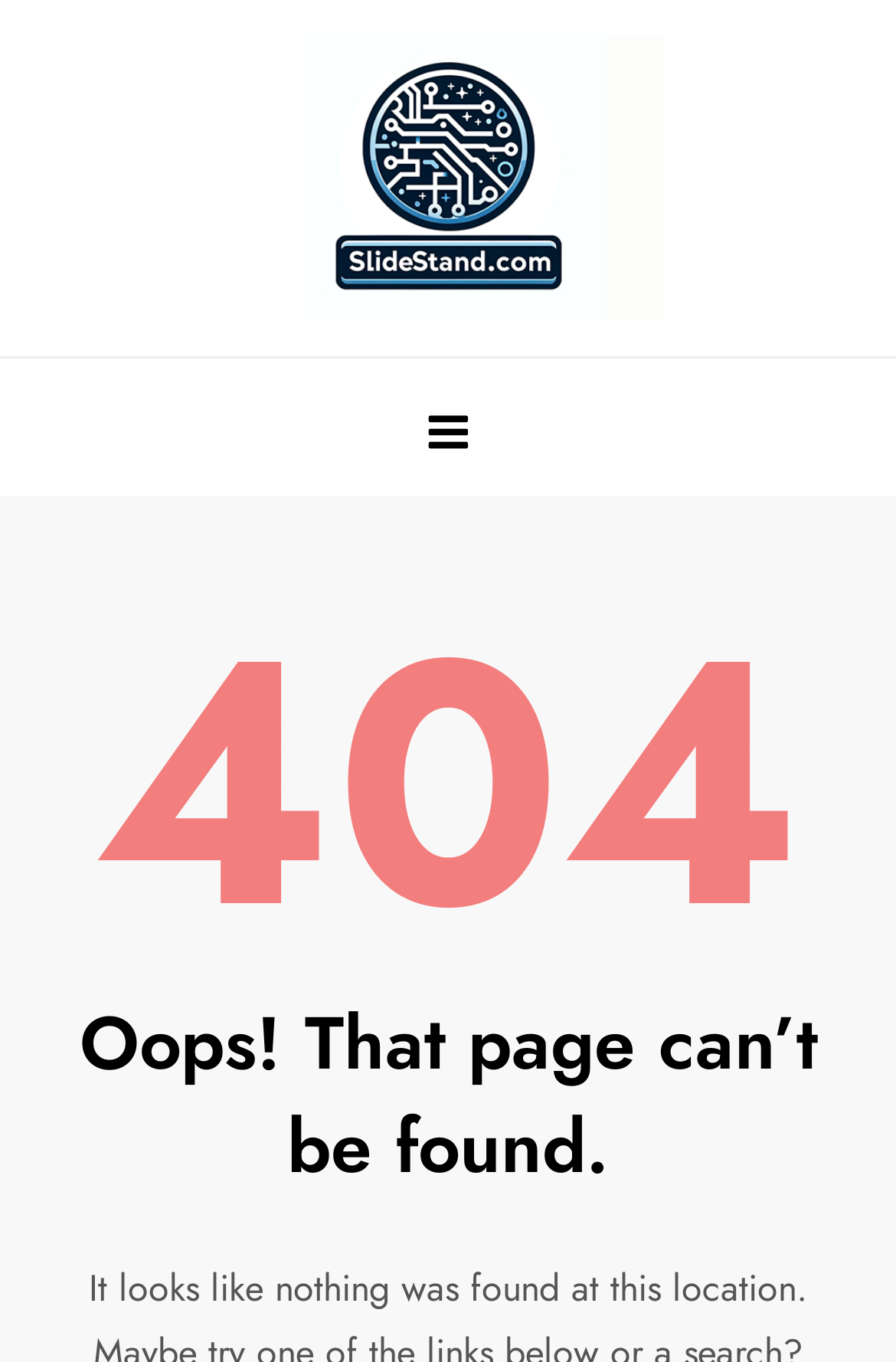Identify the bounding box for the element characterized by the following description: "Menu".

[0.436, 0.263, 0.564, 0.364]